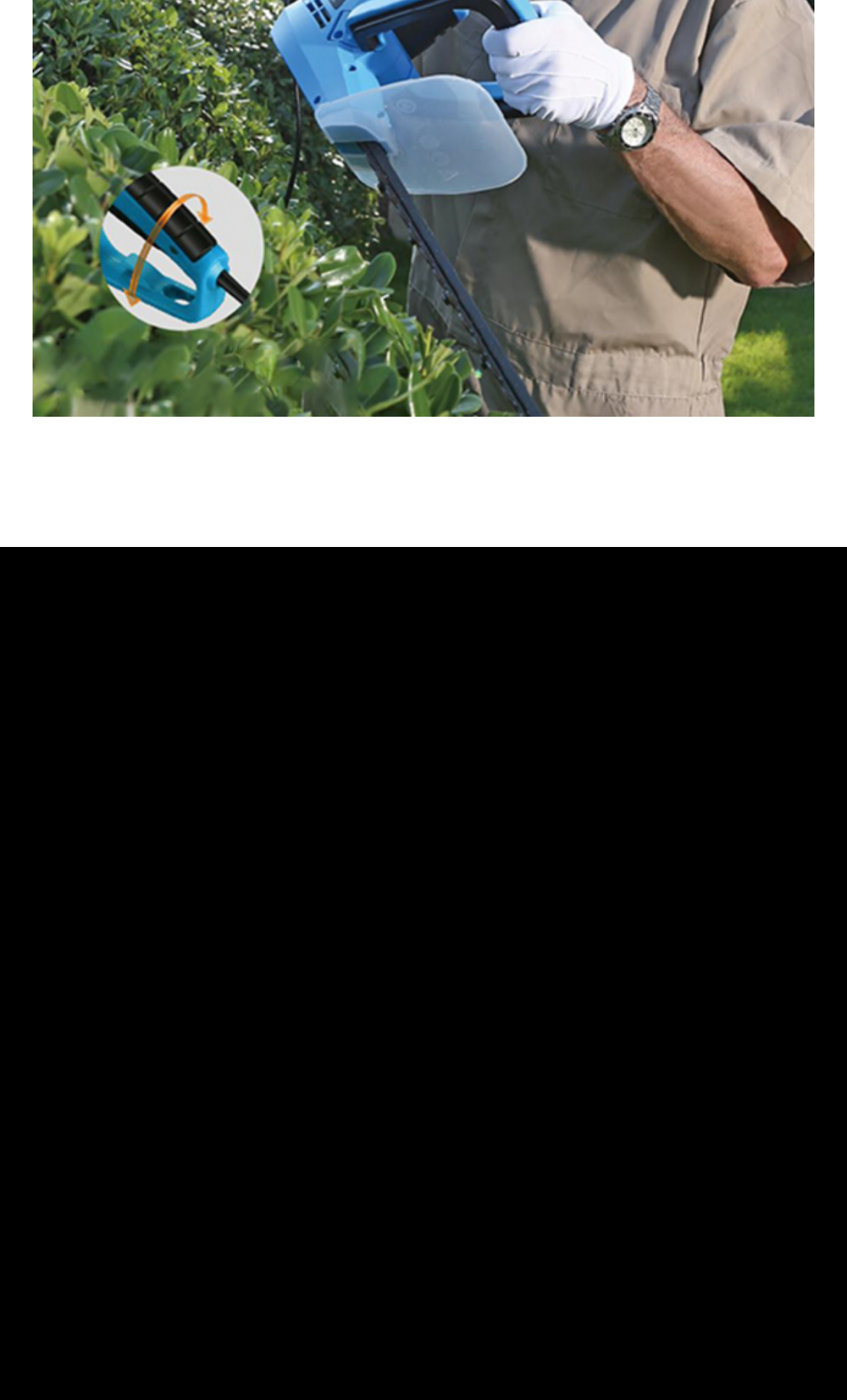Please identify the bounding box coordinates of the element I need to click to follow this instruction: "send an email to the company".

[0.181, 0.773, 0.488, 0.796]